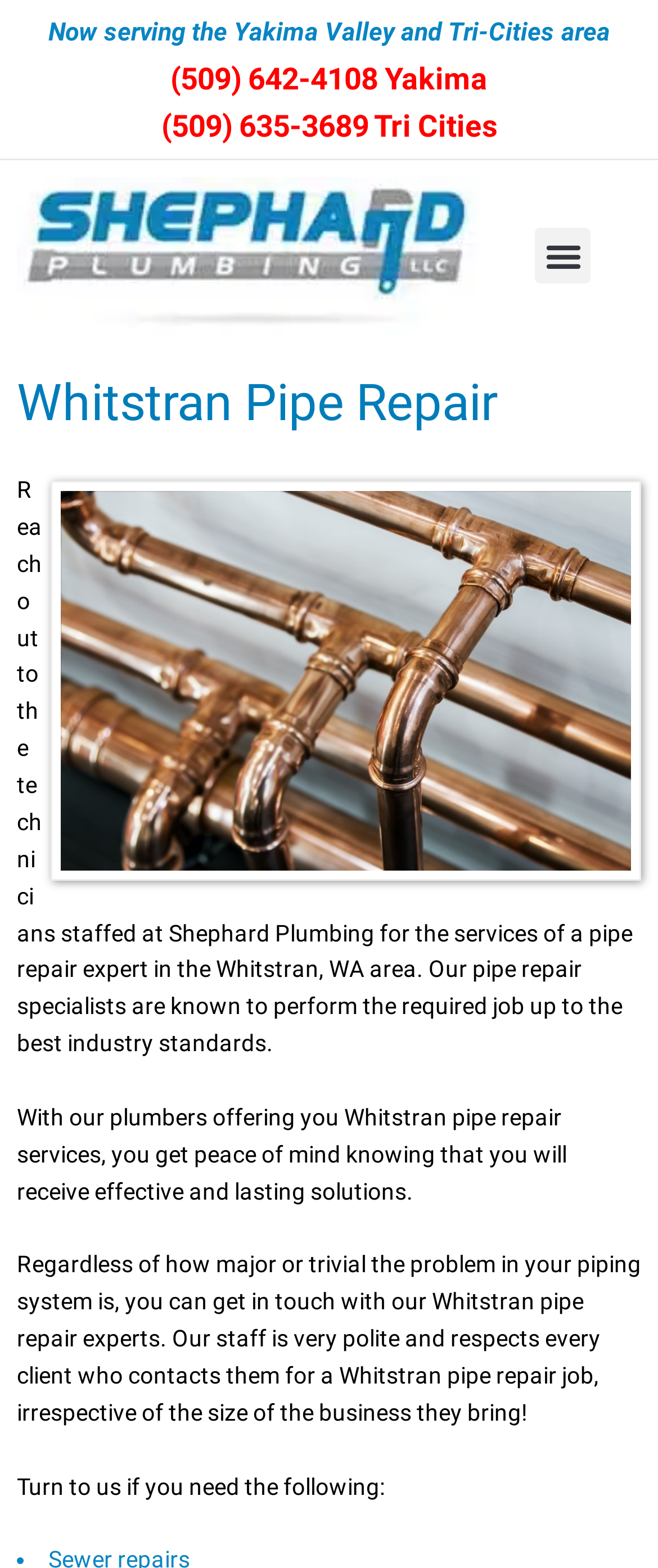What is the tone of the text describing the plumbers' services?
Answer the question with a single word or phrase by looking at the picture.

Polite and respectful